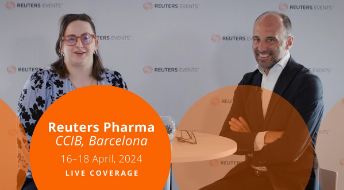Detail all significant aspects of the image you see.

The image features a discussion between two participants at the Reuters Pharma event, taking place at CCIB in Barcelona from April 16-18, 2024. The setting is professional, with a backdrop displaying the Reuters Events logo. The woman on the left, dressed in a patterned black and white top, is engaged in conversation with the man on the right, who is wearing a dark suit. Together, they represent a pivotal moment in the event, emphasizing the live coverage of this significant gathering focused on advancements in the pharmaceutical industry. The caption clearly identifies the event’s name, date, and venue, highlighting the ongoing relevance and importance of dialogue in healthcare and pharmaceutical innovation.